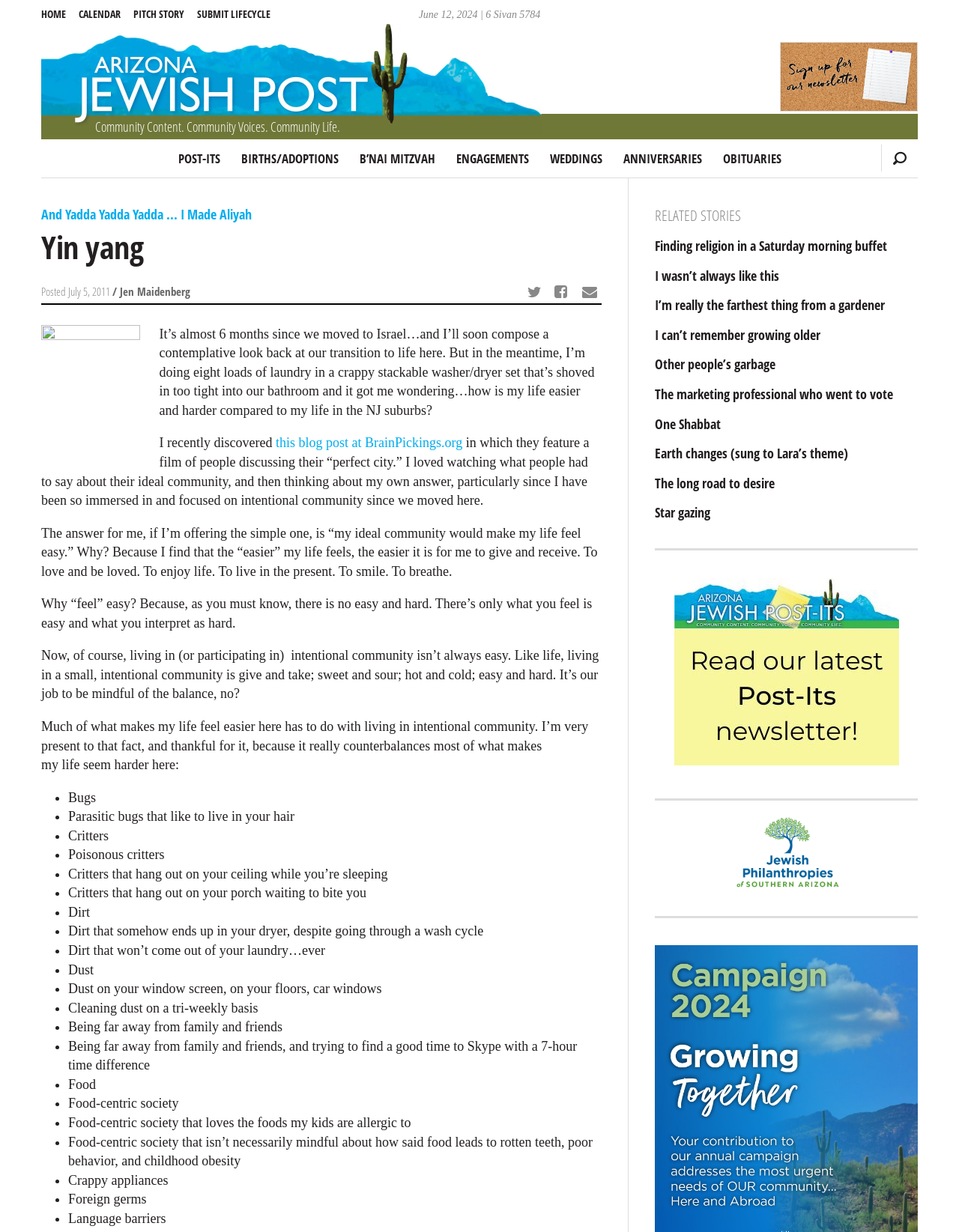Could you locate the bounding box coordinates for the section that should be clicked to accomplish this task: "Click on the 'SUBMIT LIFECYCLE' link".

[0.205, 0.0, 0.293, 0.023]